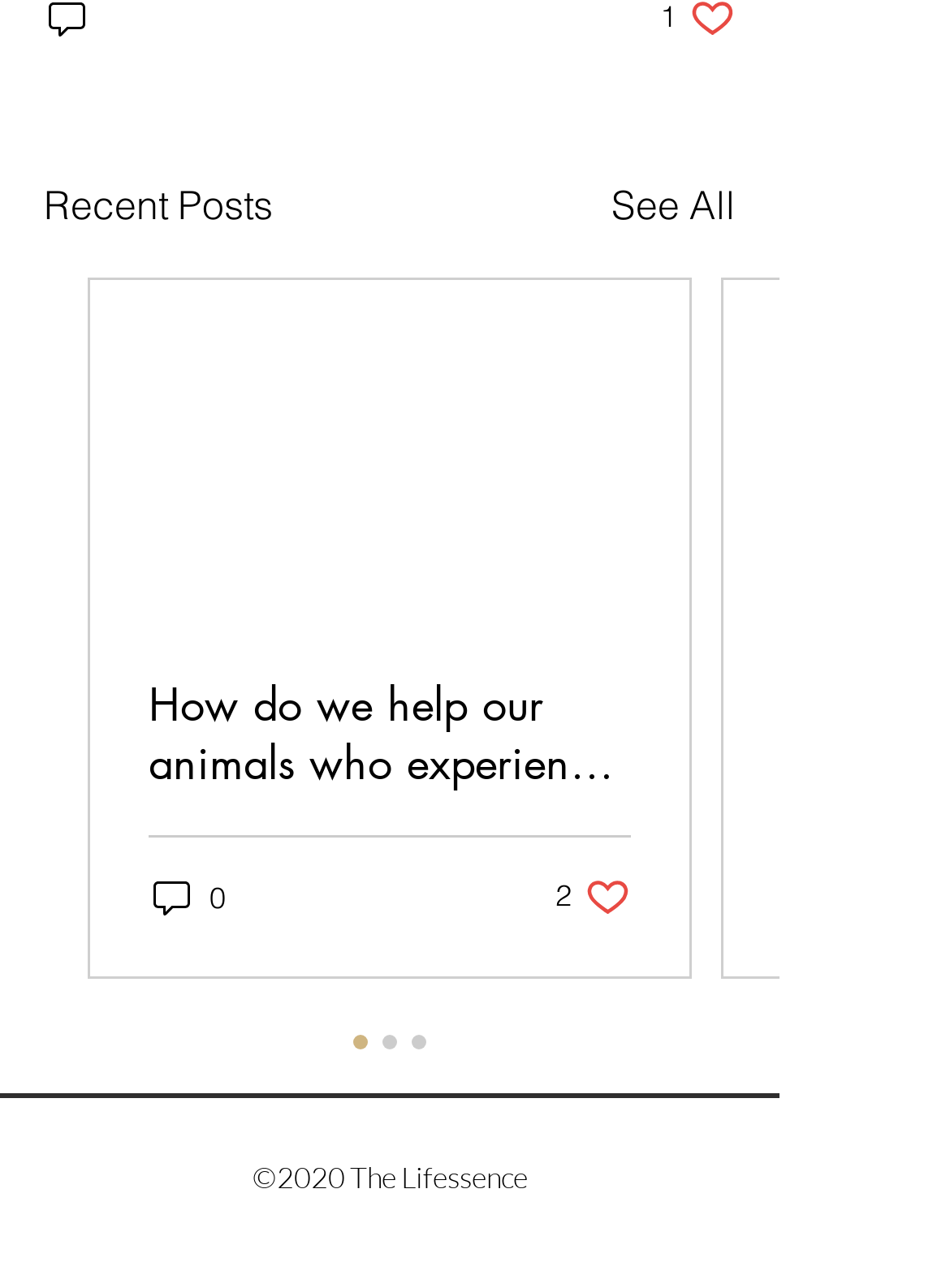Using the provided element description: "0", determine the bounding box coordinates of the corresponding UI element in the screenshot.

[0.156, 0.678, 0.244, 0.714]